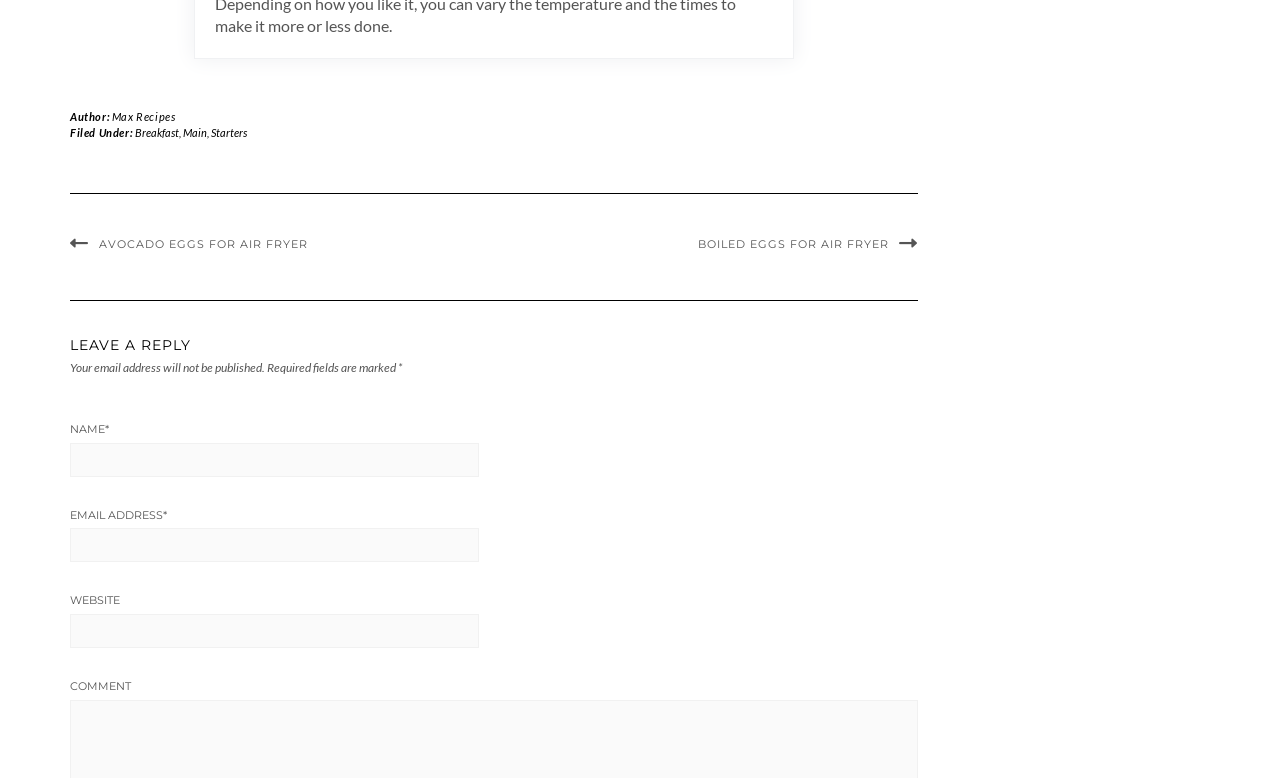Refer to the image and answer the question with as much detail as possible: What is the title of the first recipe?

The title of the first recipe is 'AVOCADO EGGS FOR AIR FRYER' which is a link element located below the horizontal separator.